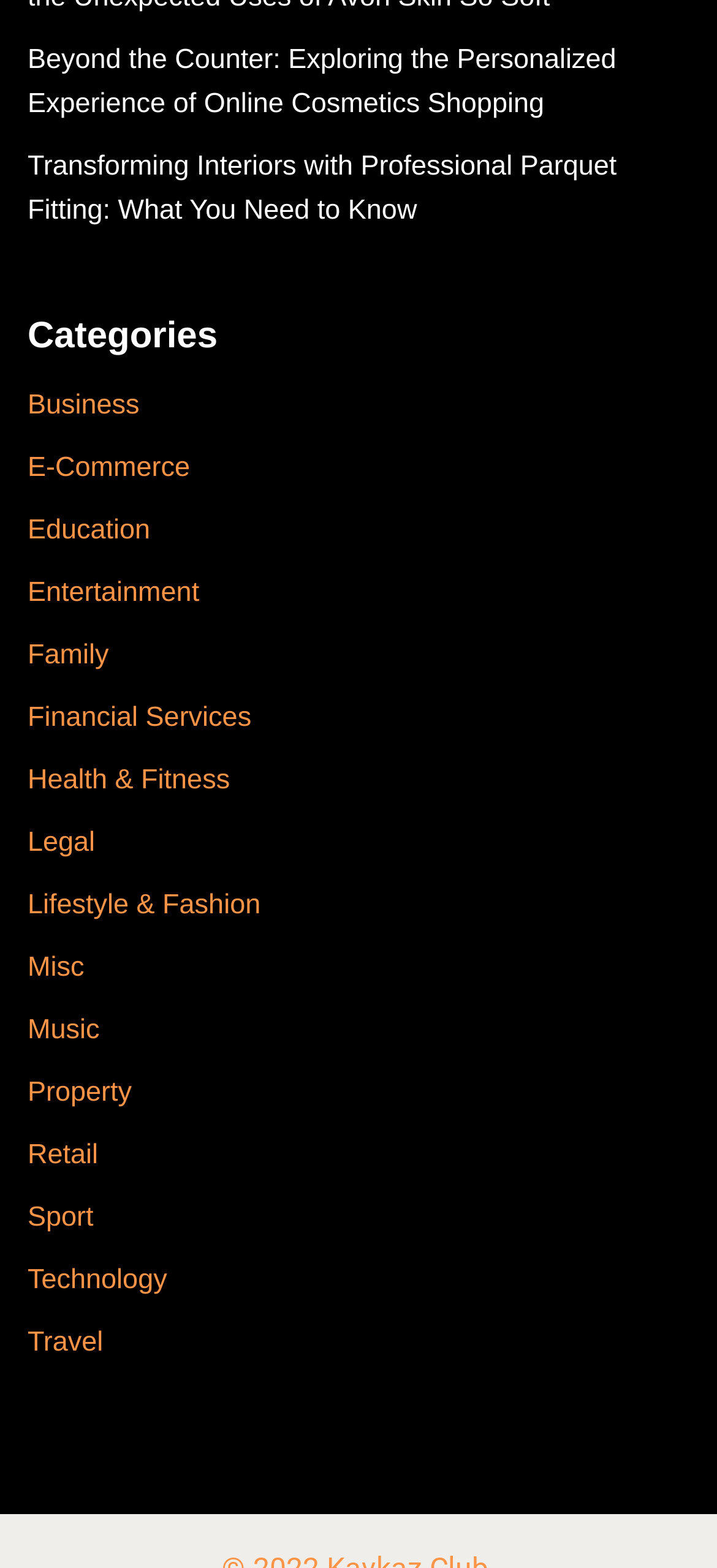Give a succinct answer to this question in a single word or phrase: 
What is the last category listed?

Travel